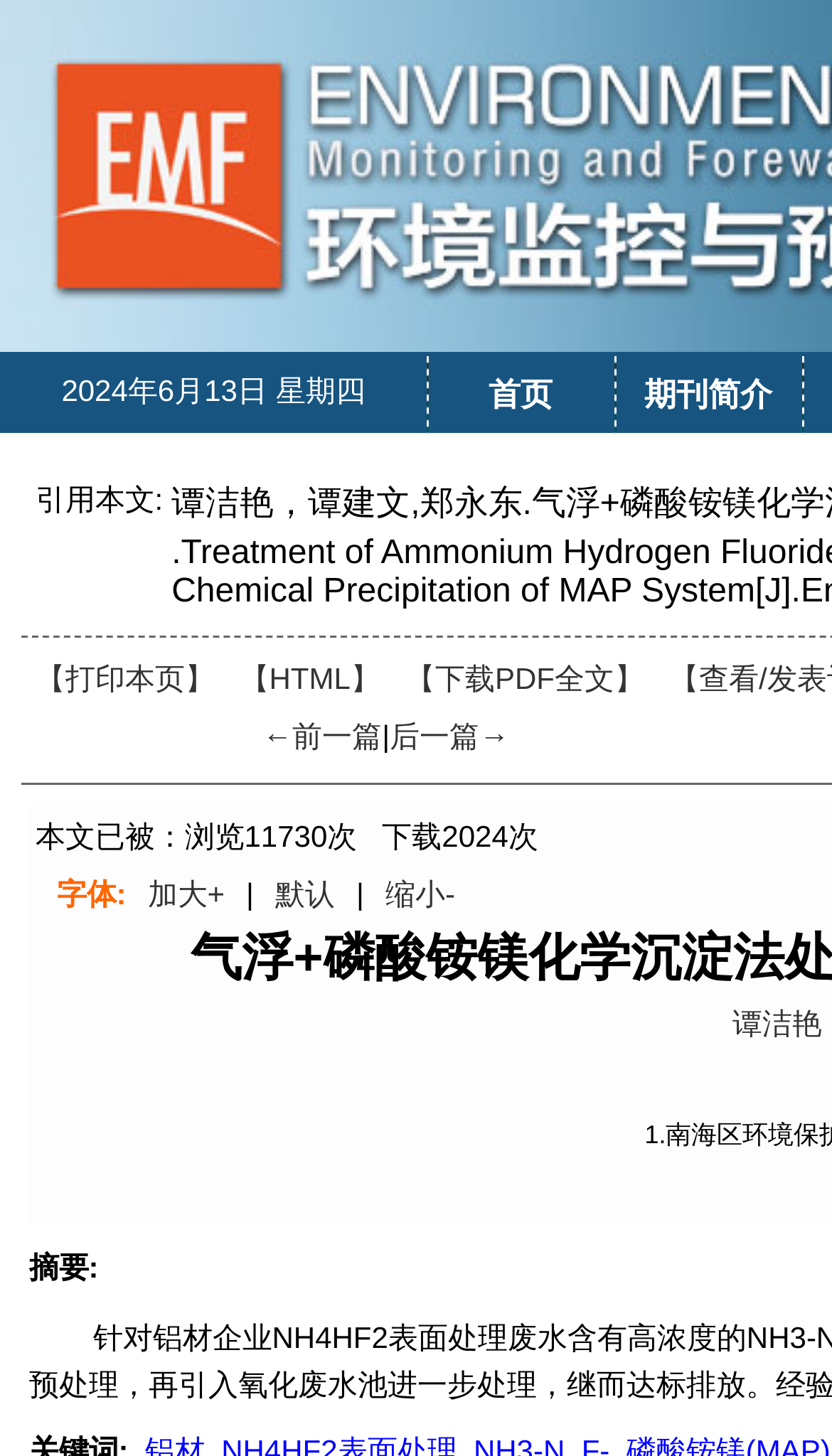What is the purpose of the links '←前一篇' and '后一篇→'?
Look at the image and respond to the question as thoroughly as possible.

These links are located at the bottom of the webpage, and are likely used to navigate to previous and next articles in a series or list.